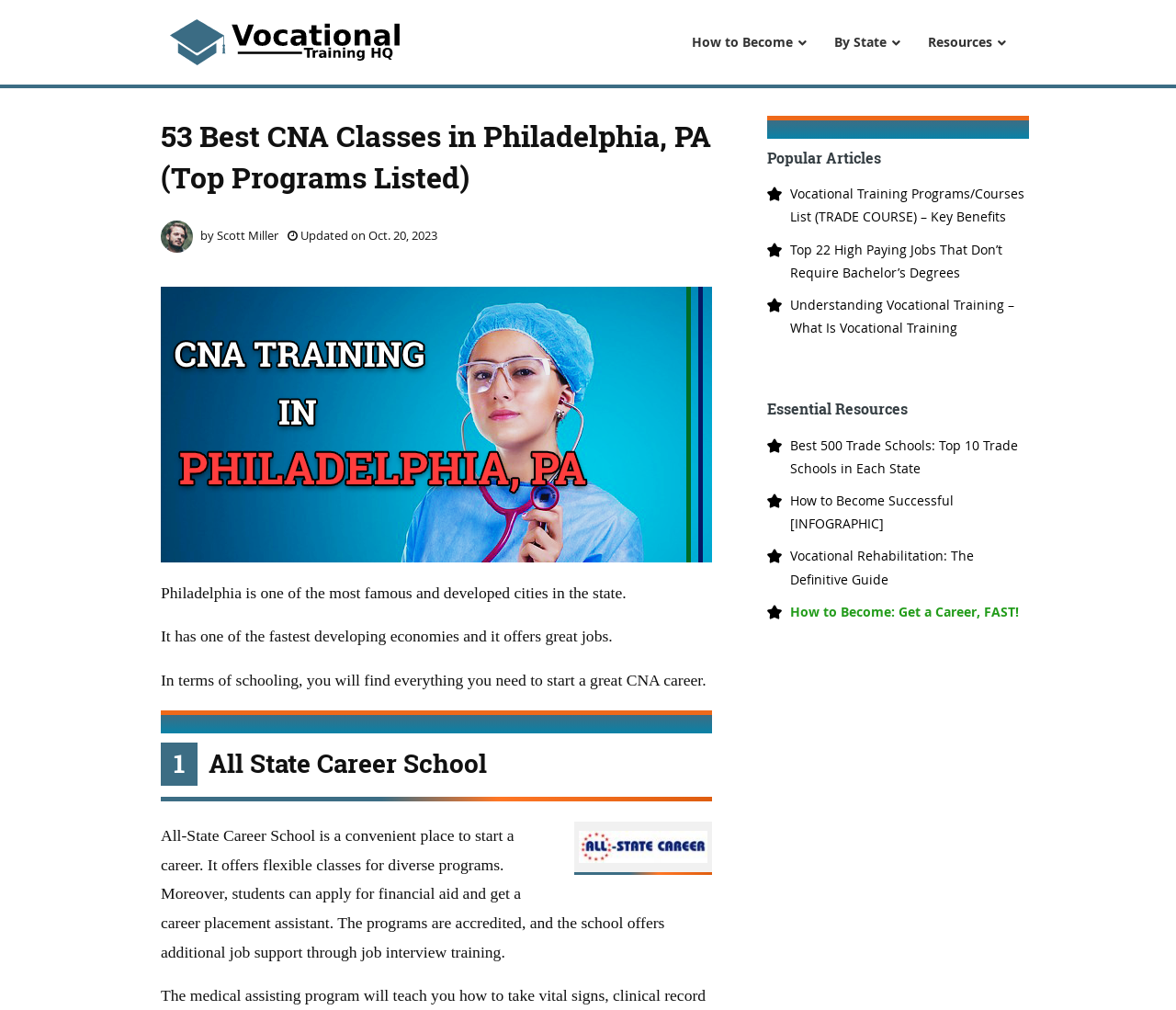Locate the bounding box coordinates of the area you need to click to fulfill this instruction: 'Search in the search box'. The coordinates must be in the form of four float numbers ranging from 0 to 1: [left, top, right, bottom].

None